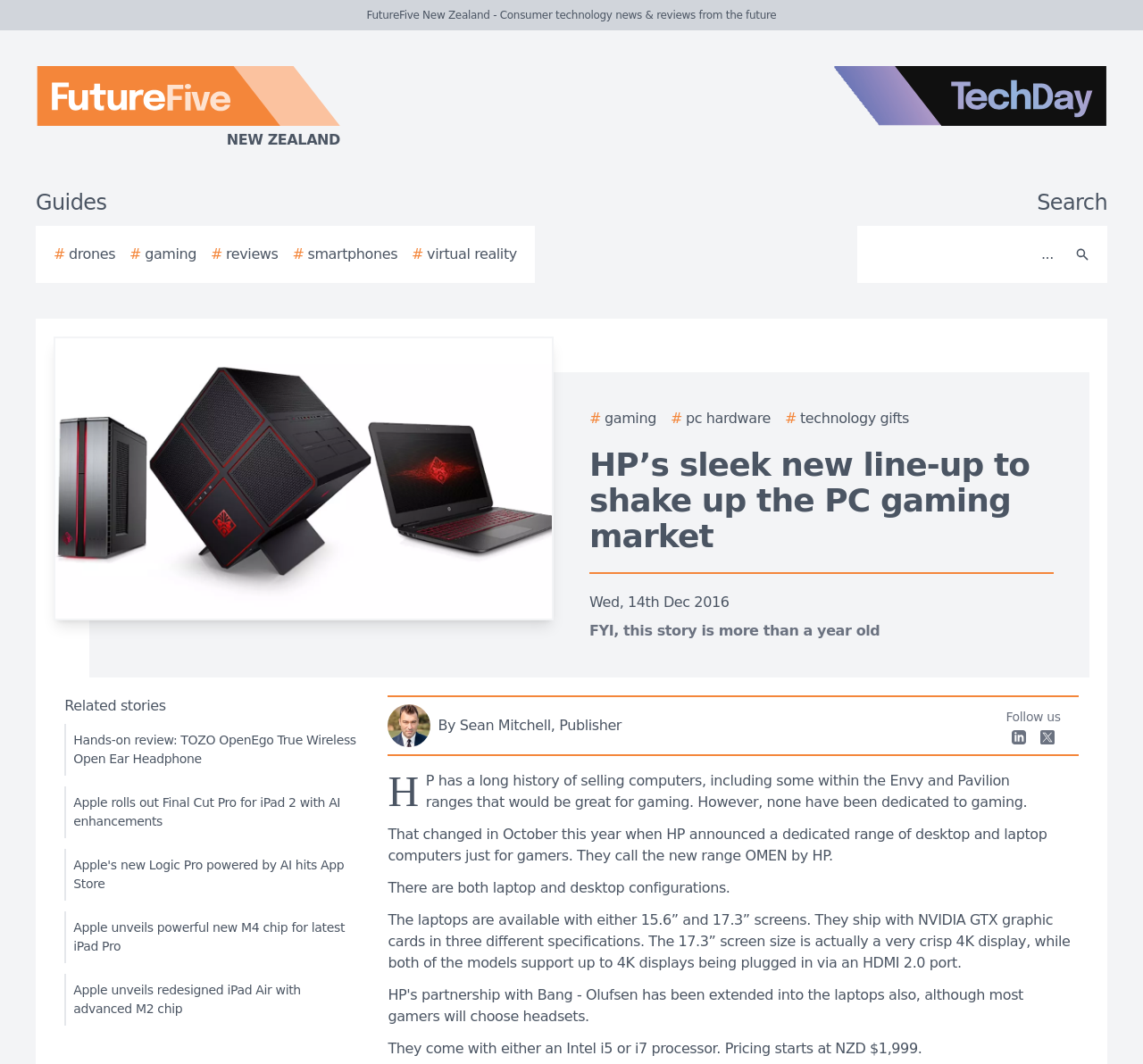Use a single word or phrase to answer the question:
What is the author of the article?

Sean Mitchell